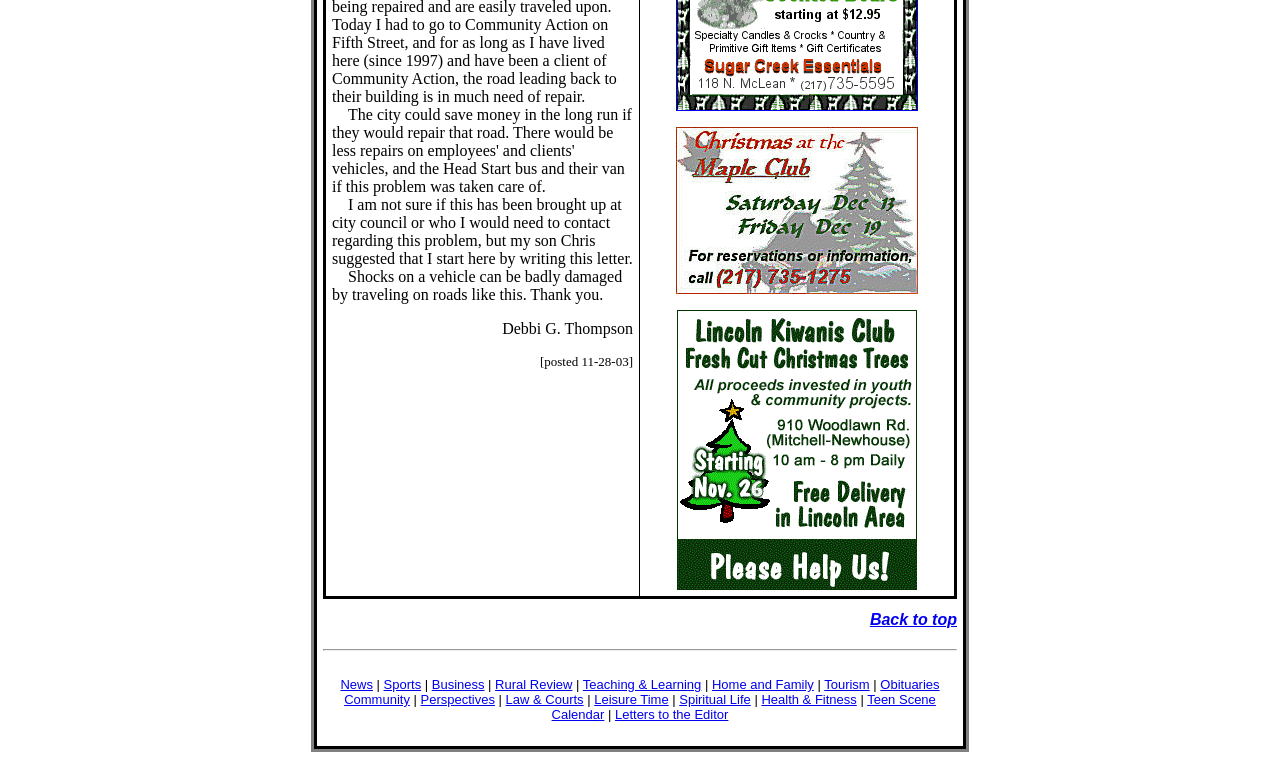From the webpage screenshot, predict the bounding box of the UI element that matches this description: "Letters to the Editor".

[0.48, 0.93, 0.569, 0.95]